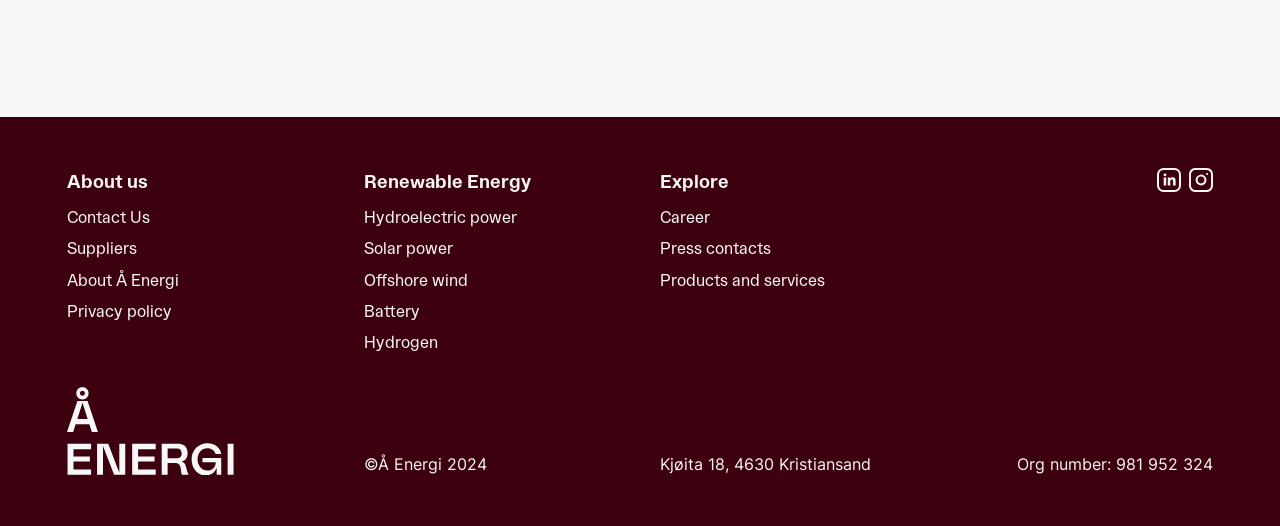Pinpoint the bounding box coordinates of the area that must be clicked to complete this instruction: "Go to Contact Us".

[0.053, 0.397, 0.117, 0.429]